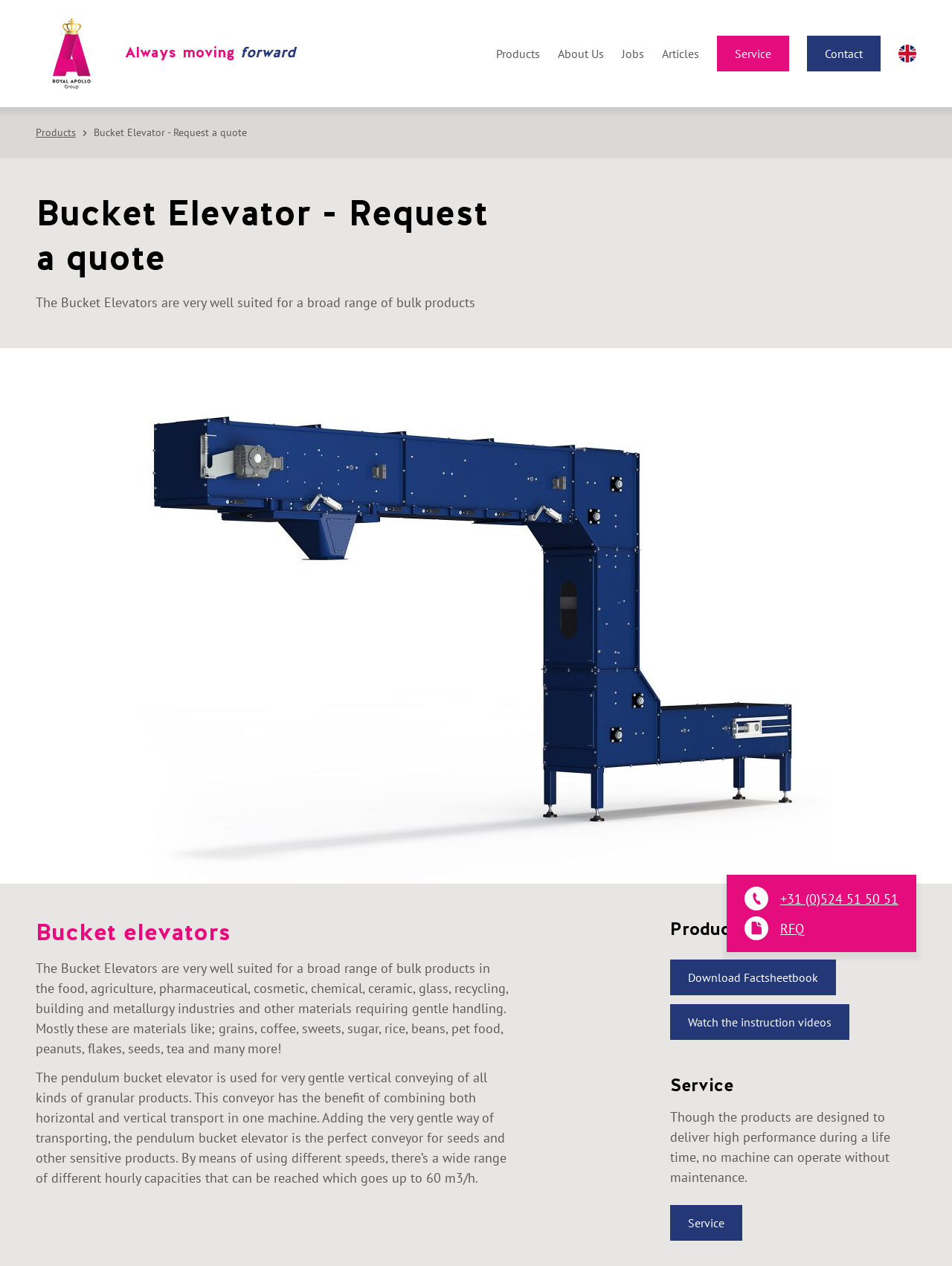Please specify the bounding box coordinates of the clickable region necessary for completing the following instruction: "Click on the 'Products' link". The coordinates must consist of four float numbers between 0 and 1, i.e., [left, top, right, bottom].

[0.521, 0.028, 0.567, 0.056]